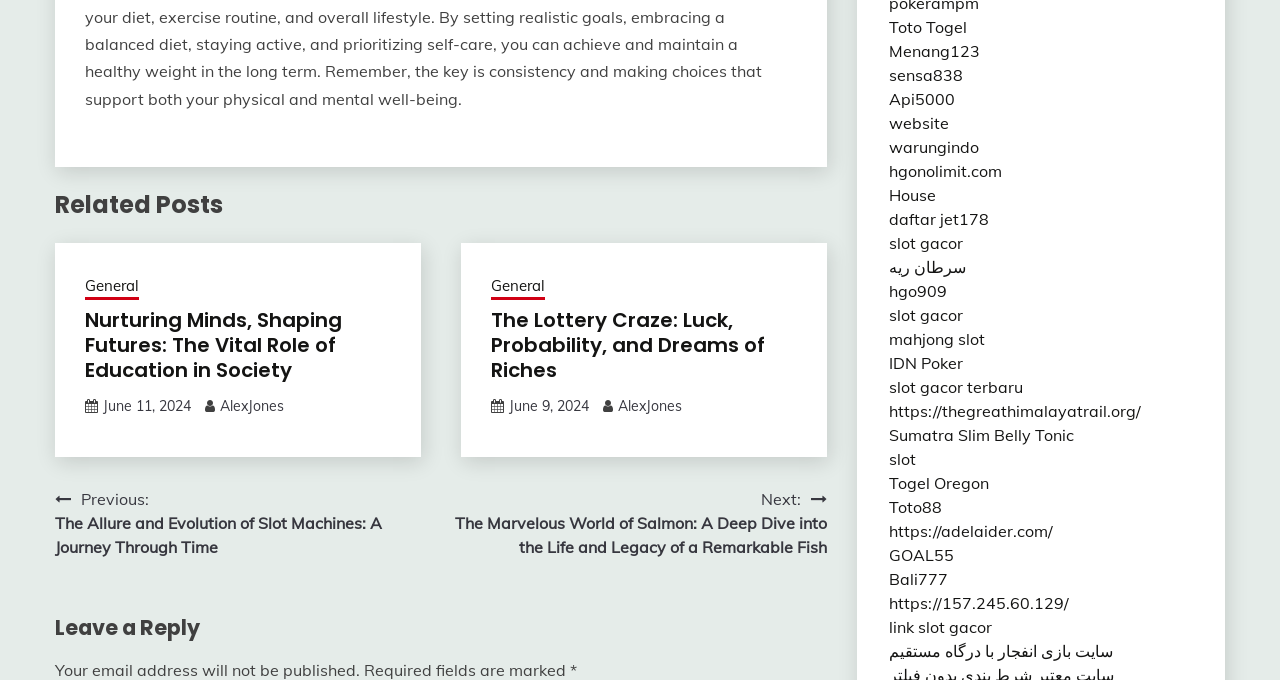Determine the bounding box coordinates for the clickable element to execute this instruction: "Visit the website 'https://thegreathimalayatrail.org/'". Provide the coordinates as four float numbers between 0 and 1, i.e., [left, top, right, bottom].

[0.694, 0.589, 0.891, 0.619]